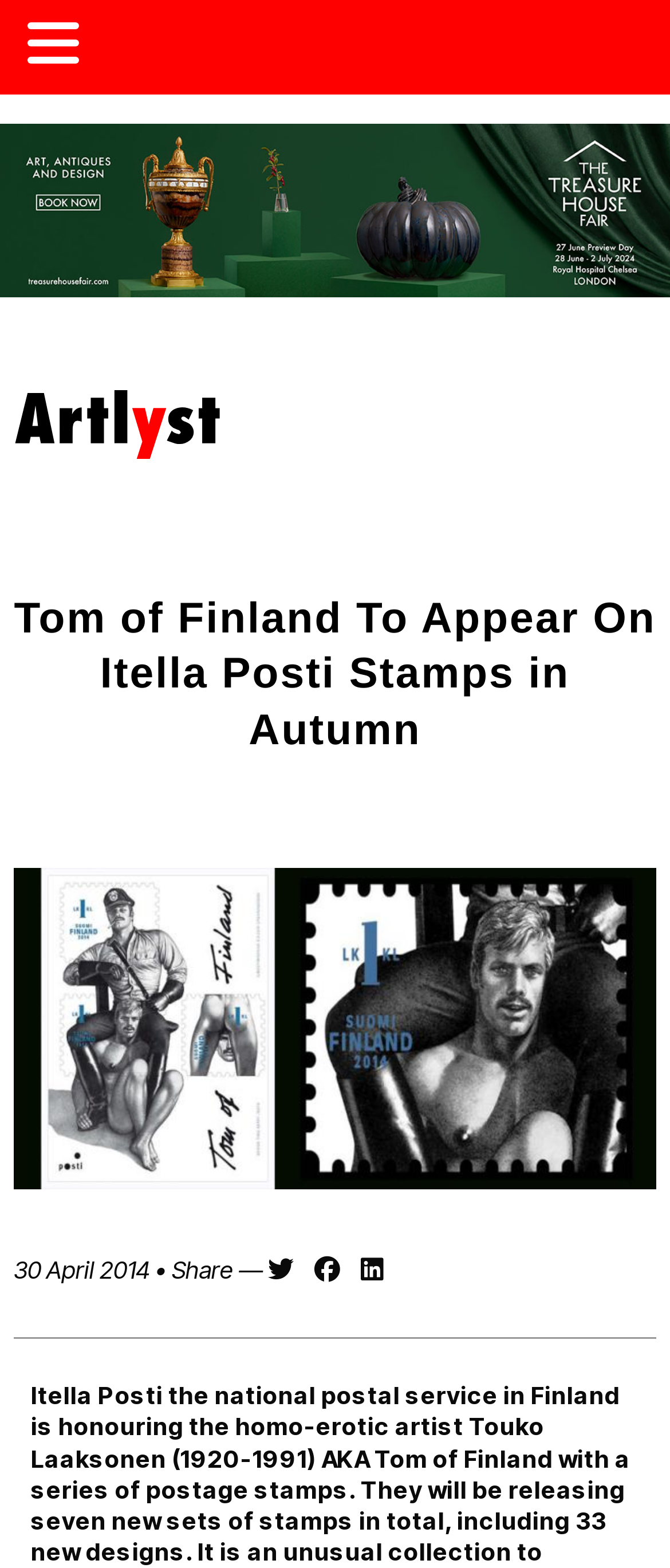Please find and generate the text of the main heading on the webpage.

Tom of Finland To Appear On Itella Posti Stamps in Autumn